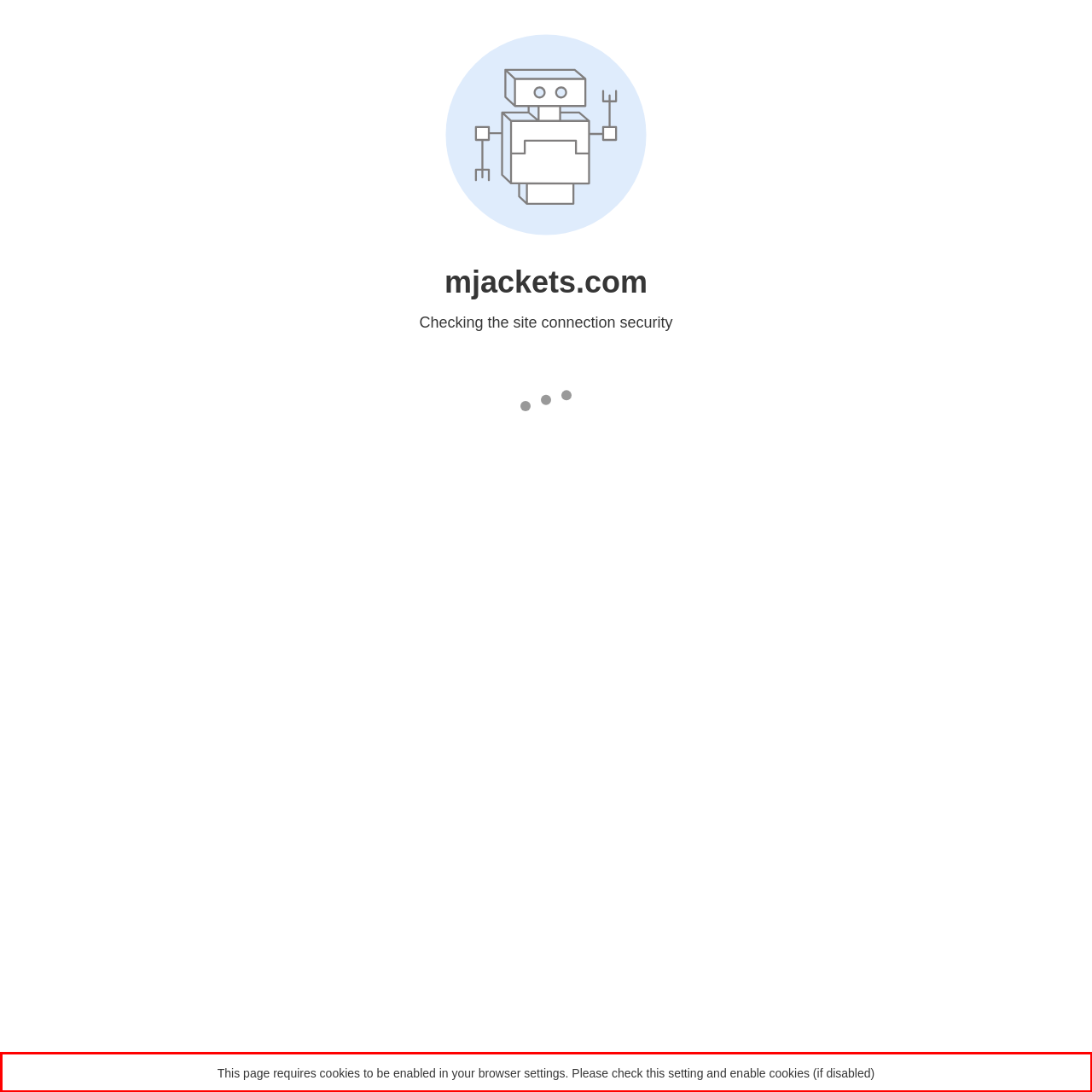You are provided with a screenshot of a webpage that includes a UI element enclosed in a red rectangle. Extract the text content inside this red rectangle.

This page requires cookies to be enabled in your browser settings. Please check this setting and enable cookies (if disabled)